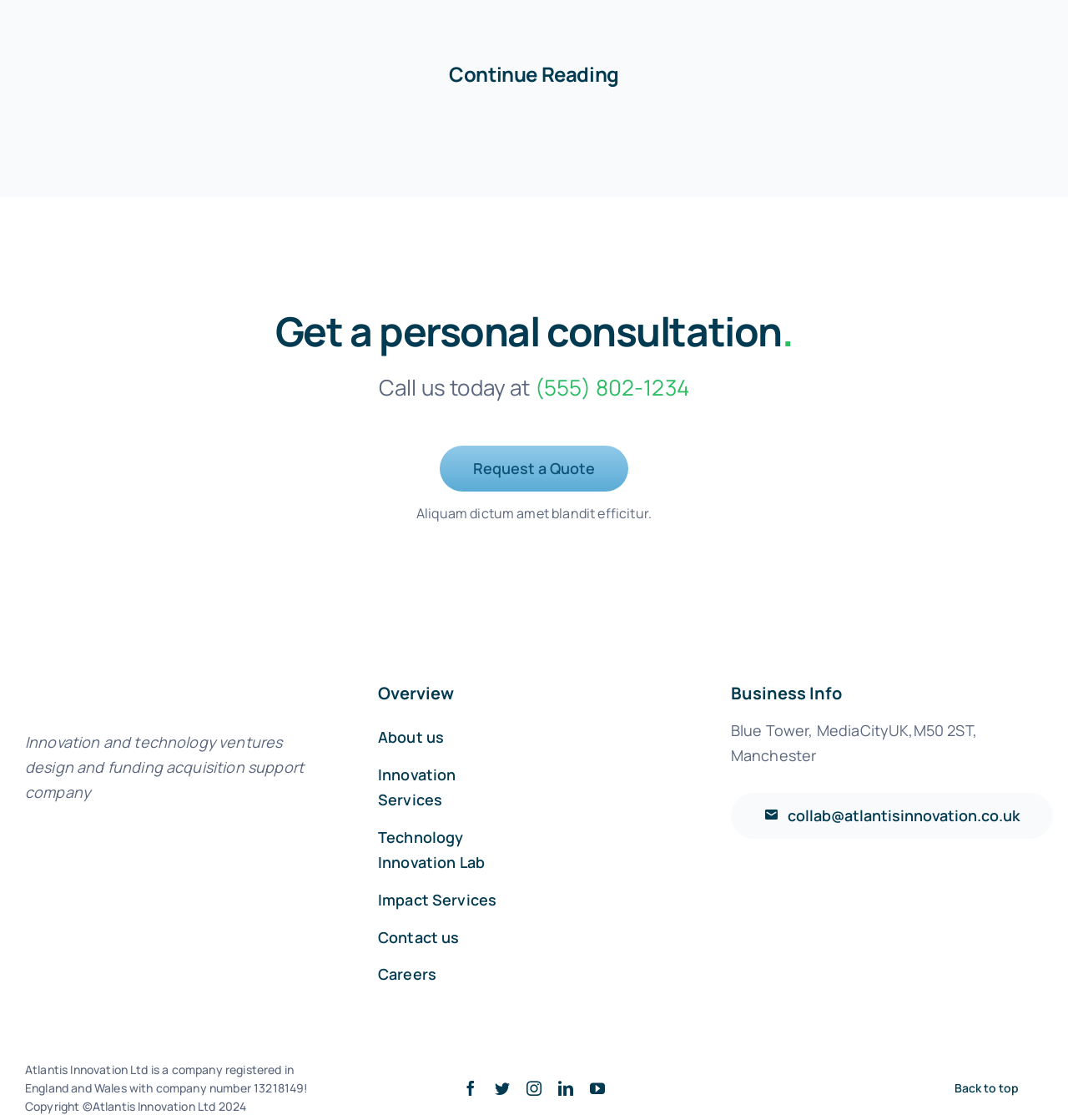Can you identify the bounding box coordinates of the clickable region needed to carry out this instruction: 'Click 'About us''? The coordinates should be four float numbers within the range of 0 to 1, stated as [left, top, right, bottom].

[0.354, 0.647, 0.485, 0.671]